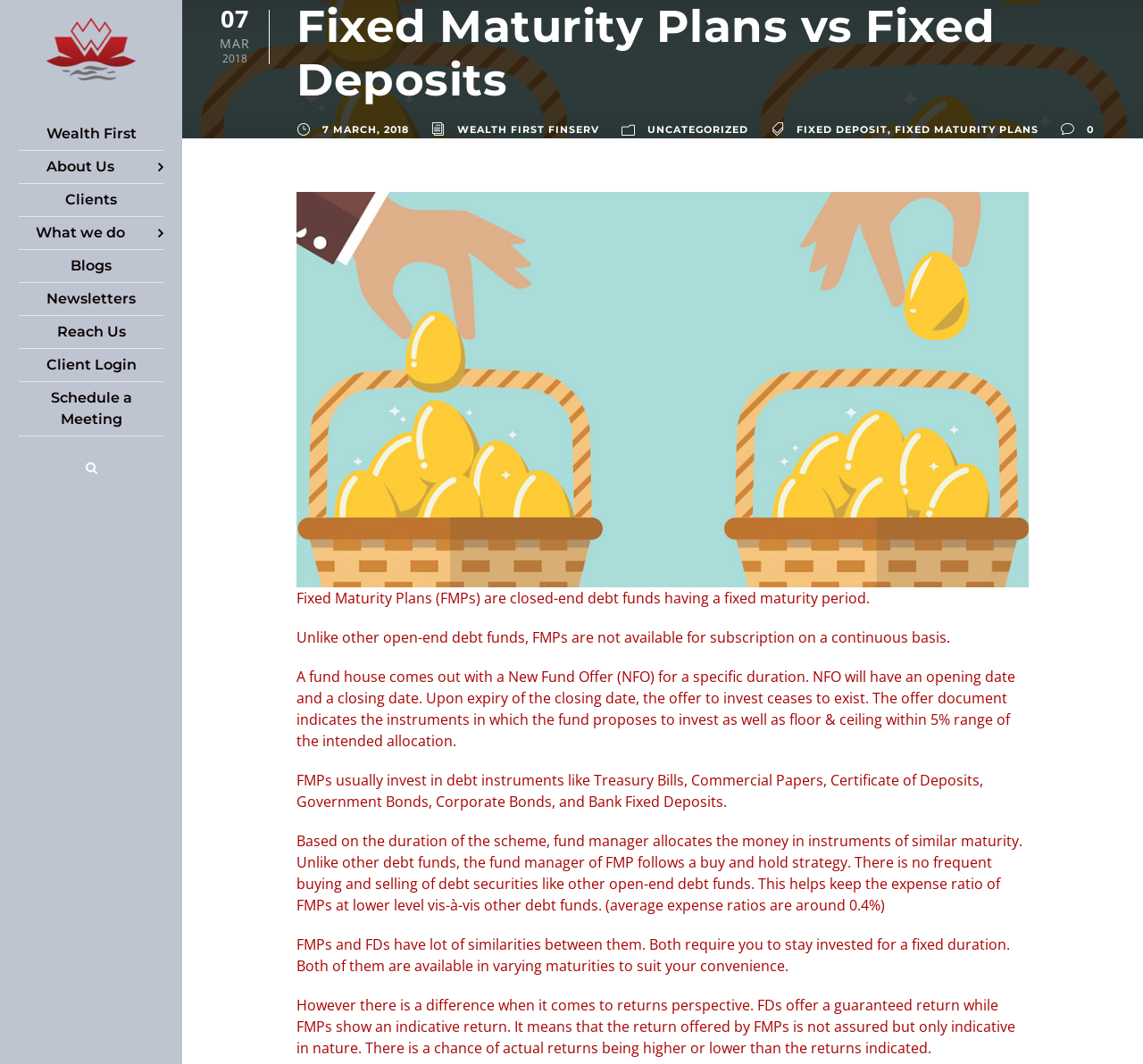Please determine the bounding box coordinates of the element to click on in order to accomplish the following task: "Click on the 'Fixed Maturity Plans vs Fixed Deposits' heading". Ensure the coordinates are four float numbers ranging from 0 to 1, i.e., [left, top, right, bottom].

[0.259, 0.0, 0.969, 0.101]